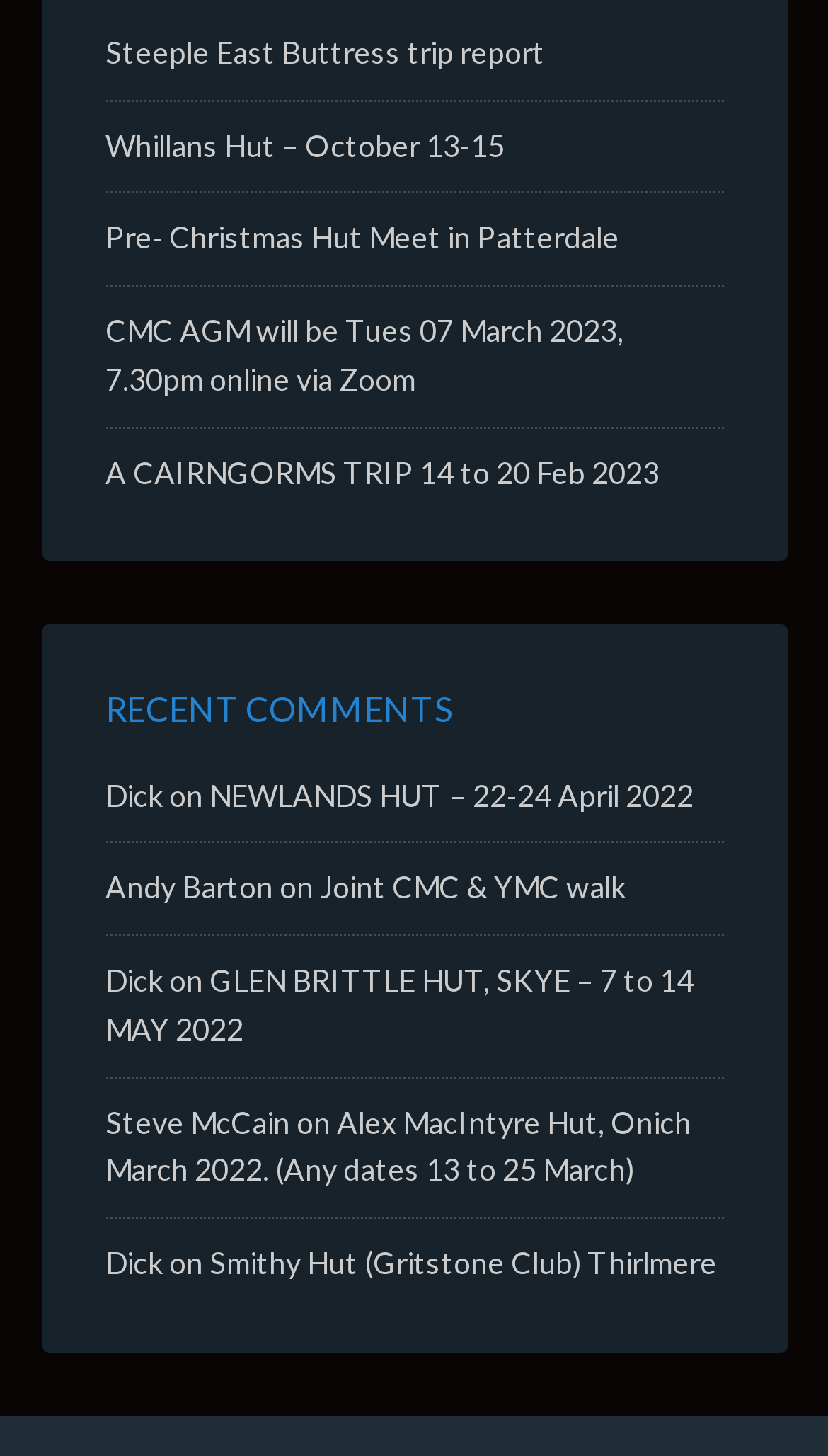Locate the bounding box coordinates of the region to be clicked to comply with the following instruction: "Read recent comments". The coordinates must be four float numbers between 0 and 1, in the form [left, top, right, bottom].

[0.127, 0.473, 0.873, 0.501]